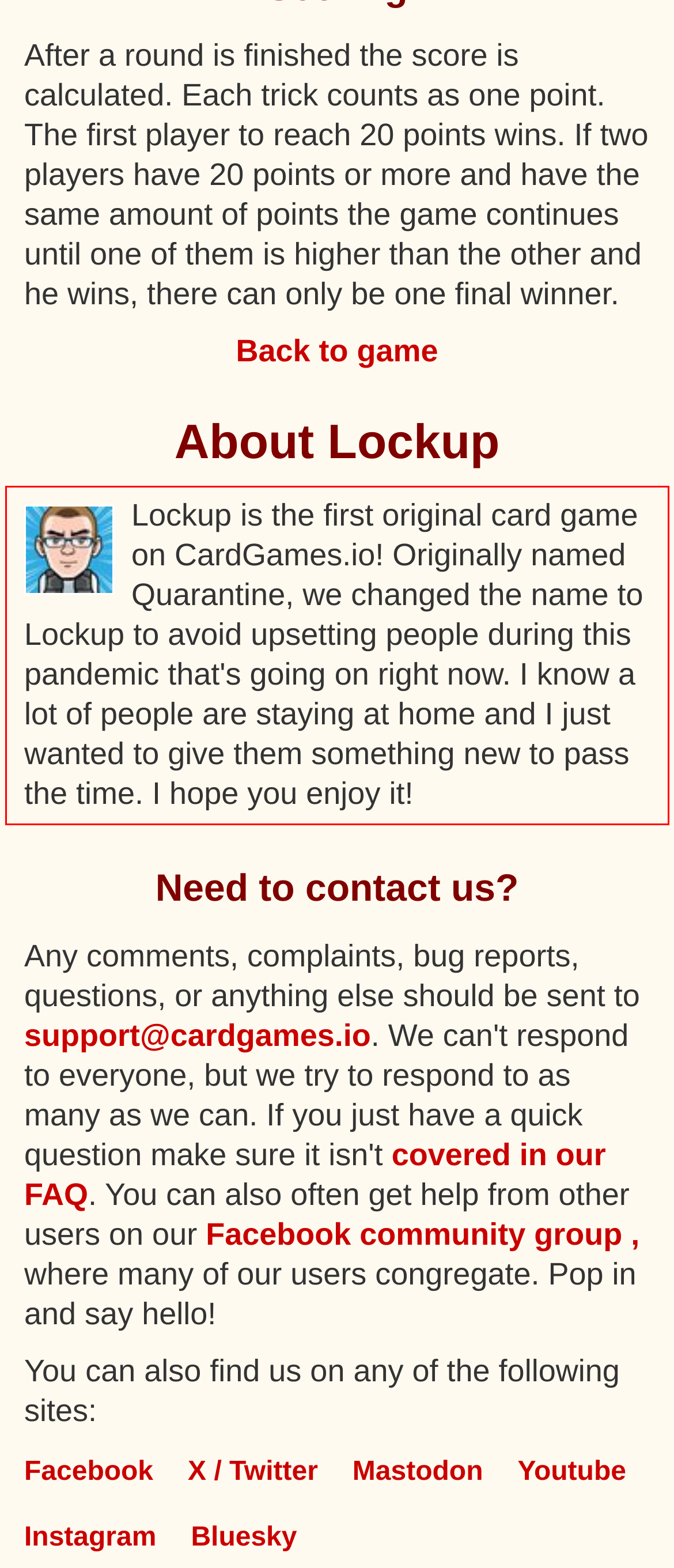There is a UI element on the webpage screenshot marked by a red bounding box. Extract and generate the text content from within this red box.

Lockup is the first original card game on CardGames.io! Originally named Quarantine, we changed the name to Lockup to avoid upsetting people during this pandemic that's going on right now. I know a lot of people are staying at home and I just wanted to give them something new to pass the time. I hope you enjoy it!